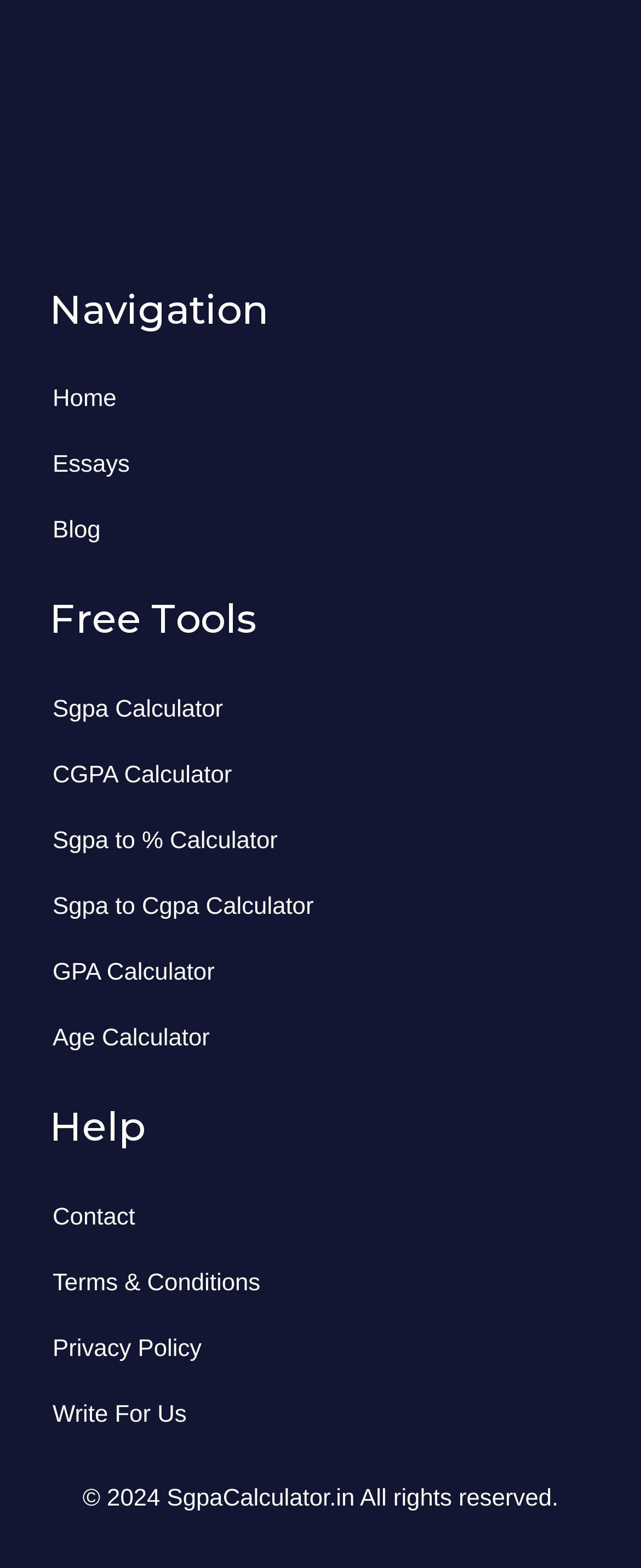Look at the image and give a detailed response to the following question: How many navigation links are there?

I counted the number of links under the 'Navigation' heading, which are 'Home', 'Essays', and 'Blog', so there are 3 navigation links.